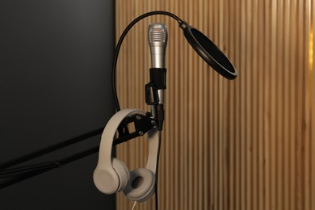What type of surface is the backdrop?
Answer the question in a detailed and comprehensive manner.

The caption describes the backdrop as a 'warm, textured wooden surface', suggesting a natural and inviting aesthetic.